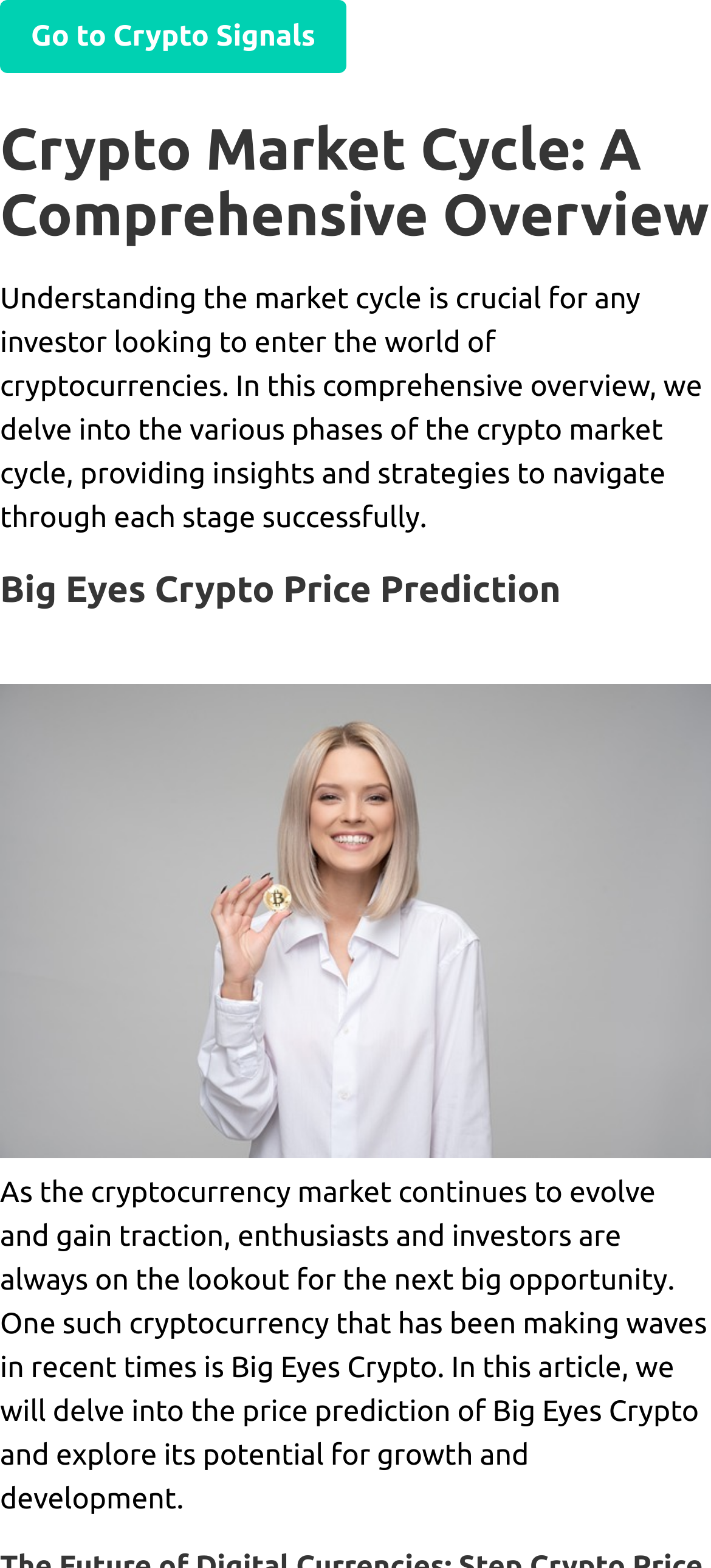Identify the main title of the webpage and generate its text content.

Crypto Market Cycle: A Comprehensive Overview